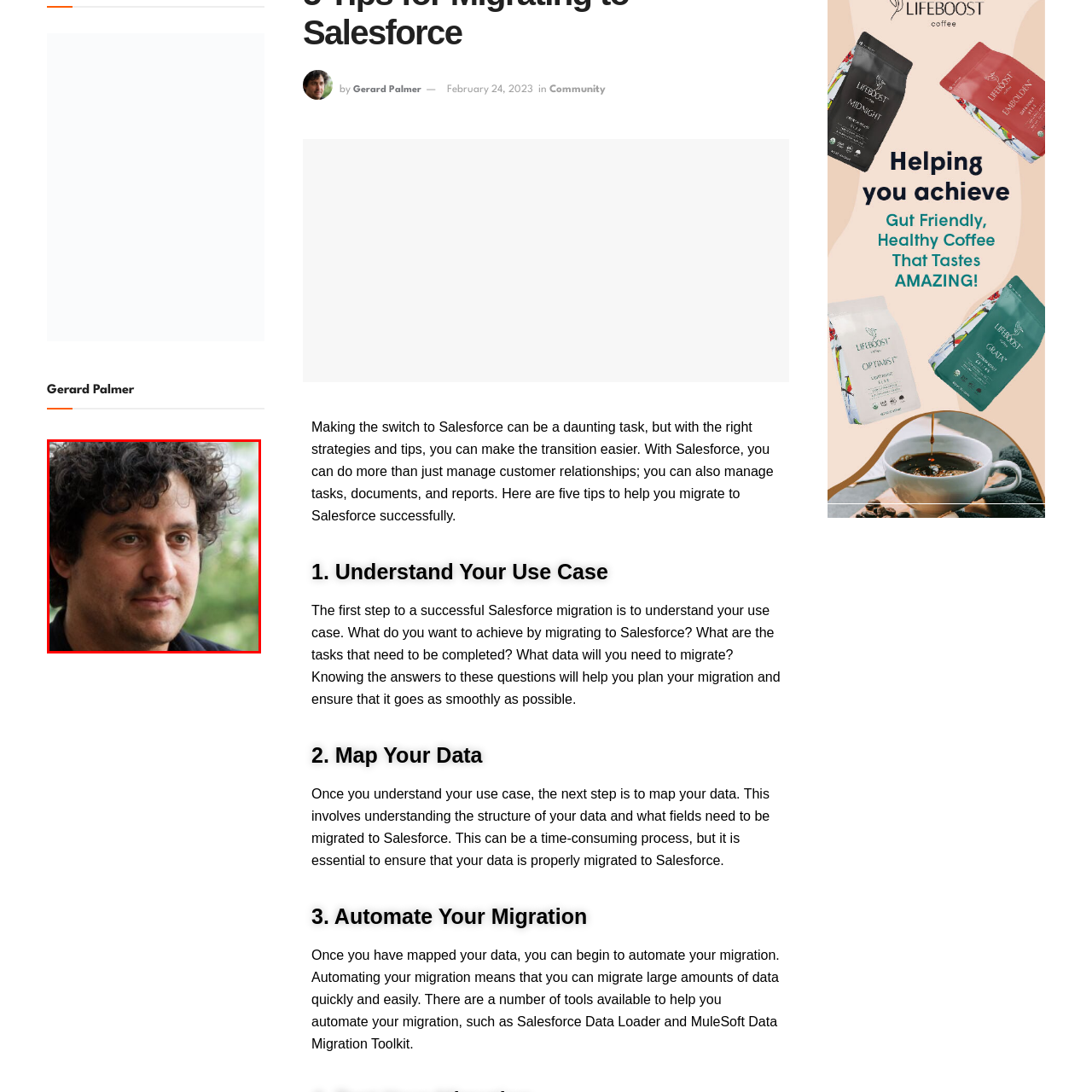Describe in detail the visual elements within the red-lined box.

The image features a man with curly dark hair and a thoughtful expression, showcasing a close-up portrait. He appears to be outdoors, with a soft, blurred green background that suggests a natural setting. This visual context hints at a moment of reflection or contemplation. The image is associated with an article titled "5 Tips for Migrating to Salesforce," authored by Gerard Palmer, indicating that he may have expertise or insights relevant to Salesforce migrations. This personal touch adds depth to the subject, suggesting he is engaged in or knowledgeable about technology and project management.